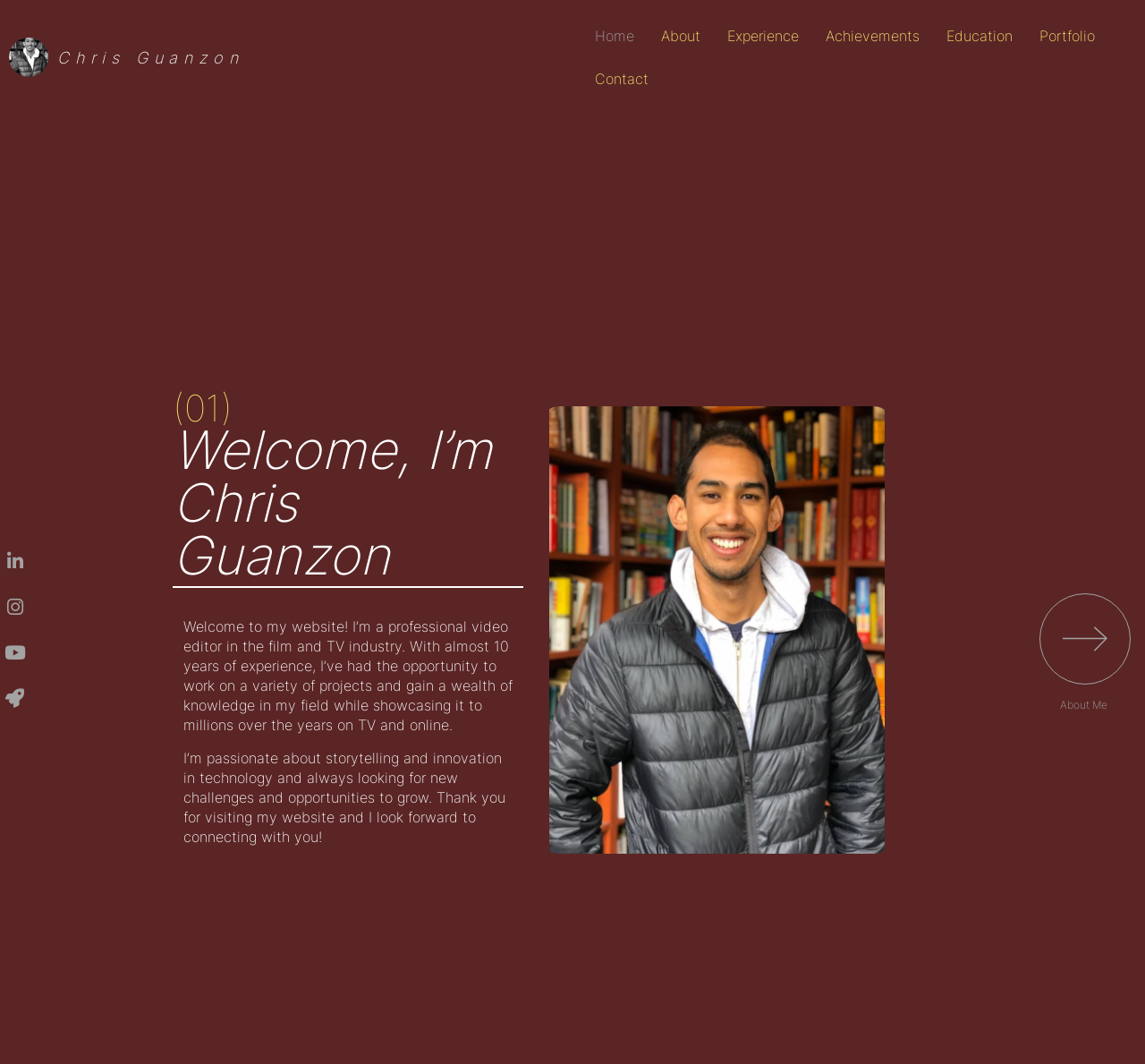What is the purpose of Chris Guanzon's website?
Look at the image and respond to the question as thoroughly as possible.

Based on the StaticText elements, Chris Guanzon's website is intended to showcase his work and experience as a video editor, and to connect with others, as stated in the text 'Thank you for visiting my website and I look forward to connecting with you!'